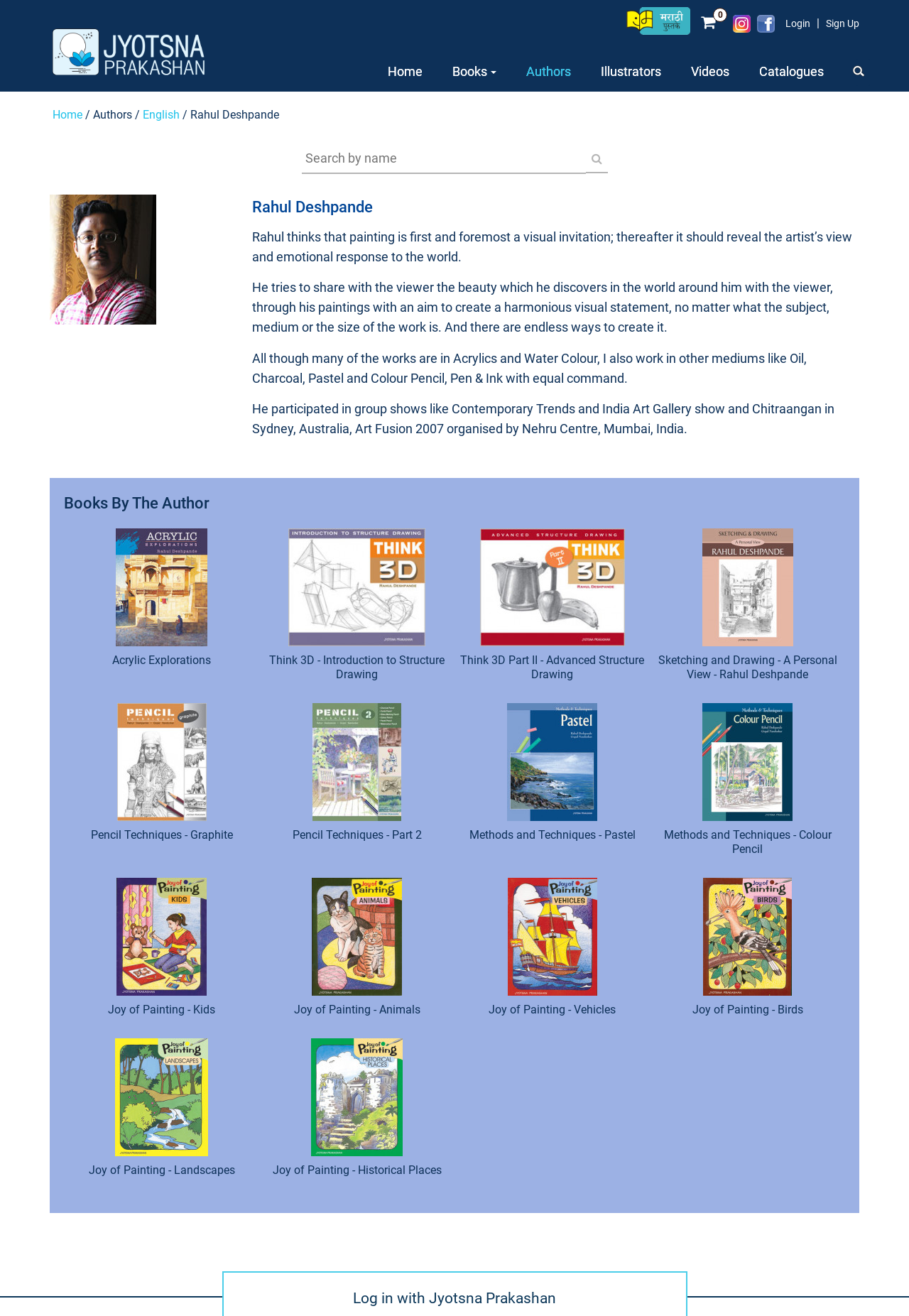Give a one-word or short phrase answer to this question: 
What is the medium of the book 'Think 3D - Introduction to Structure Drawing'?

Not specified